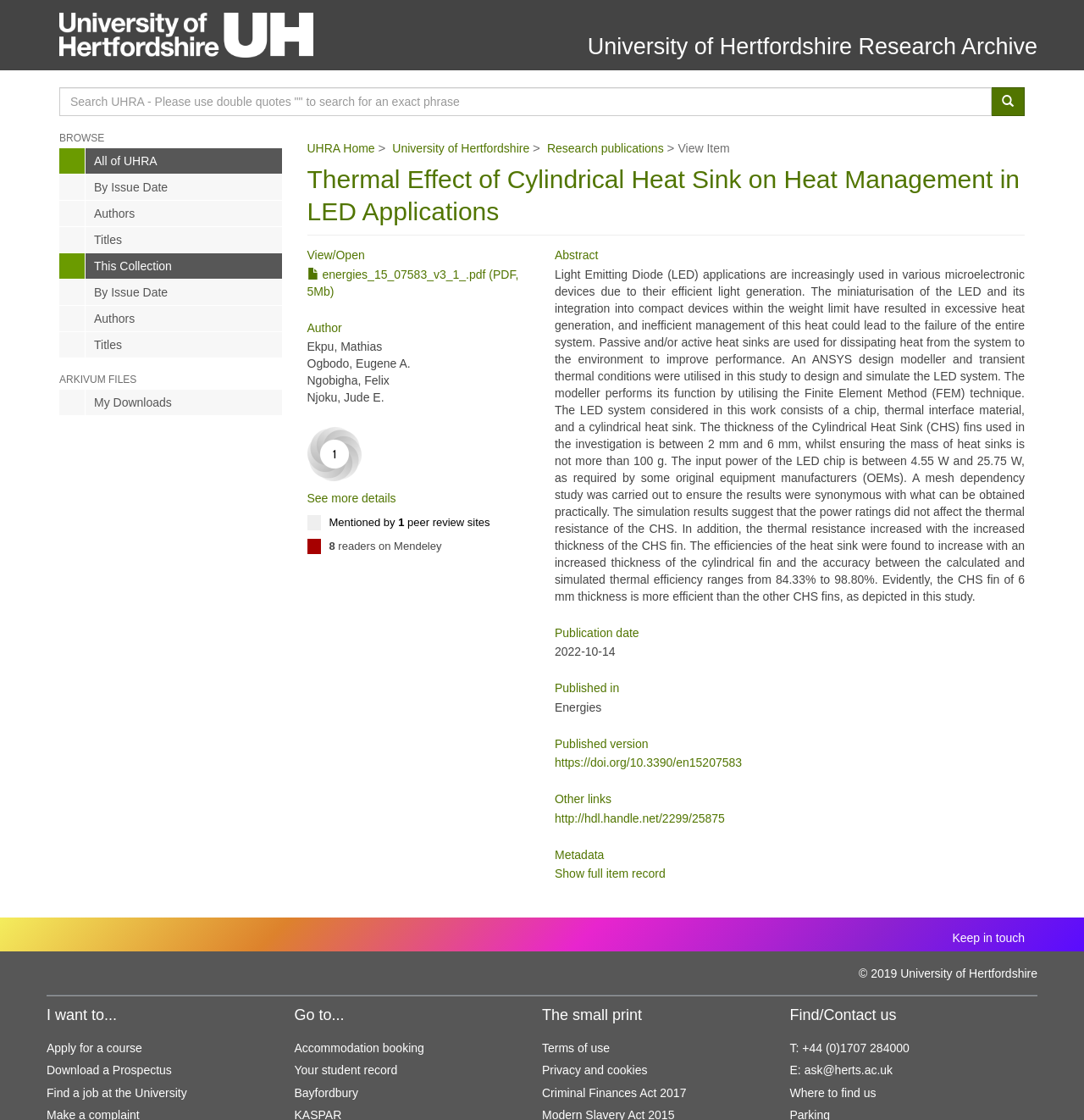Use a single word or phrase to answer the question:
What is the title of the article?

Thermal Effect of Cylindrical Heat Sink on Heat Management in LED Applications